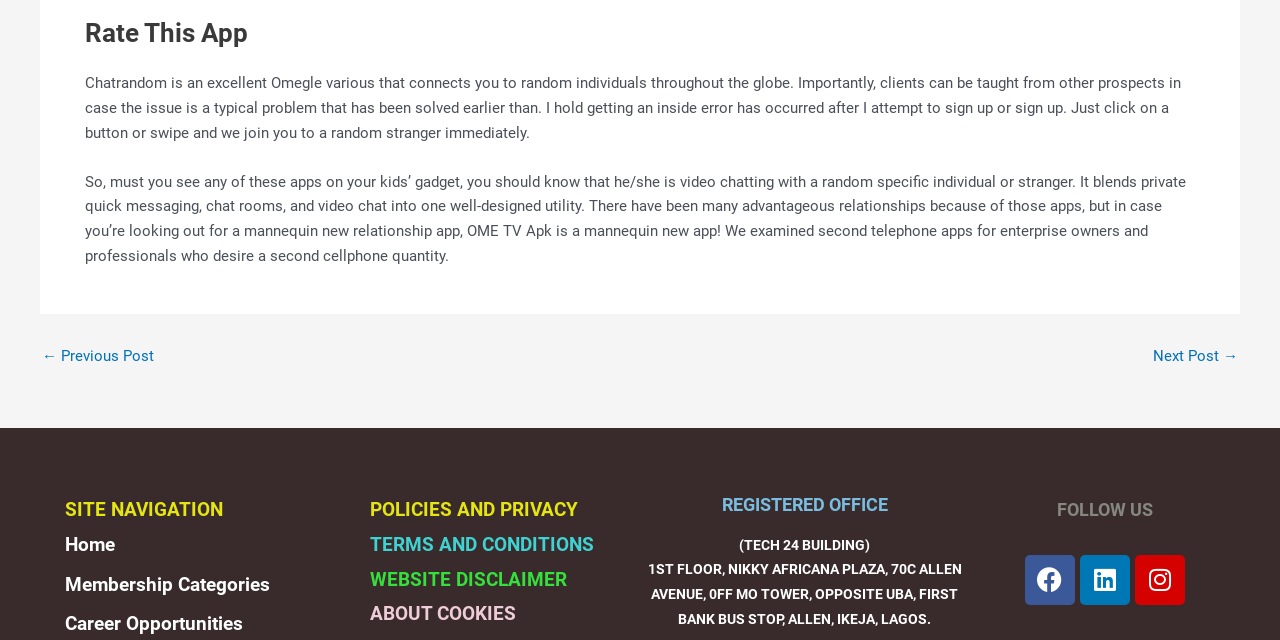Kindly determine the bounding box coordinates of the area that needs to be clicked to fulfill this instruction: "Click the '← Previous Post' link".

[0.033, 0.545, 0.12, 0.568]